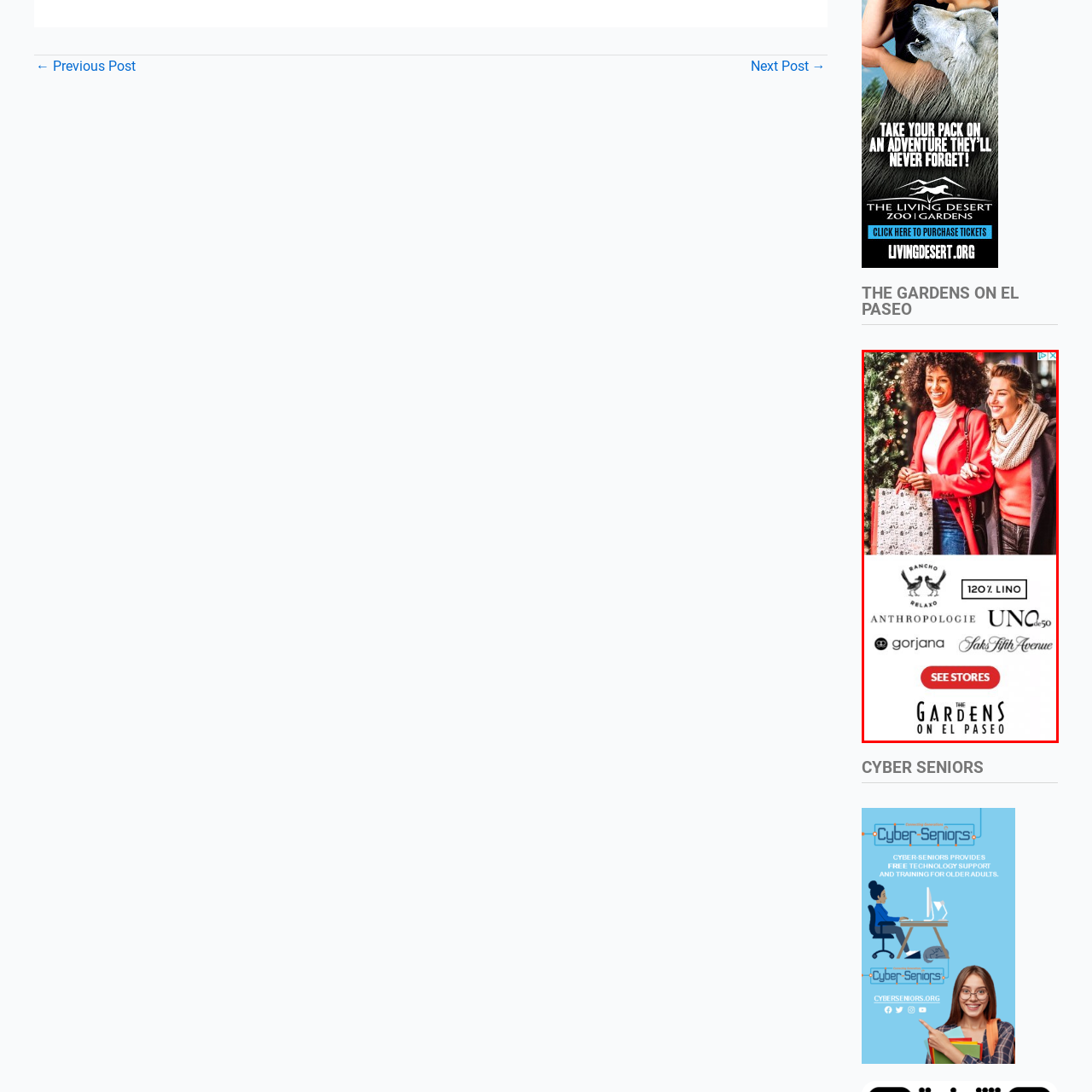Observe the image inside the red bounding box and respond to the question with a single word or phrase:
What is the atmosphere of the shopping destination?

charming